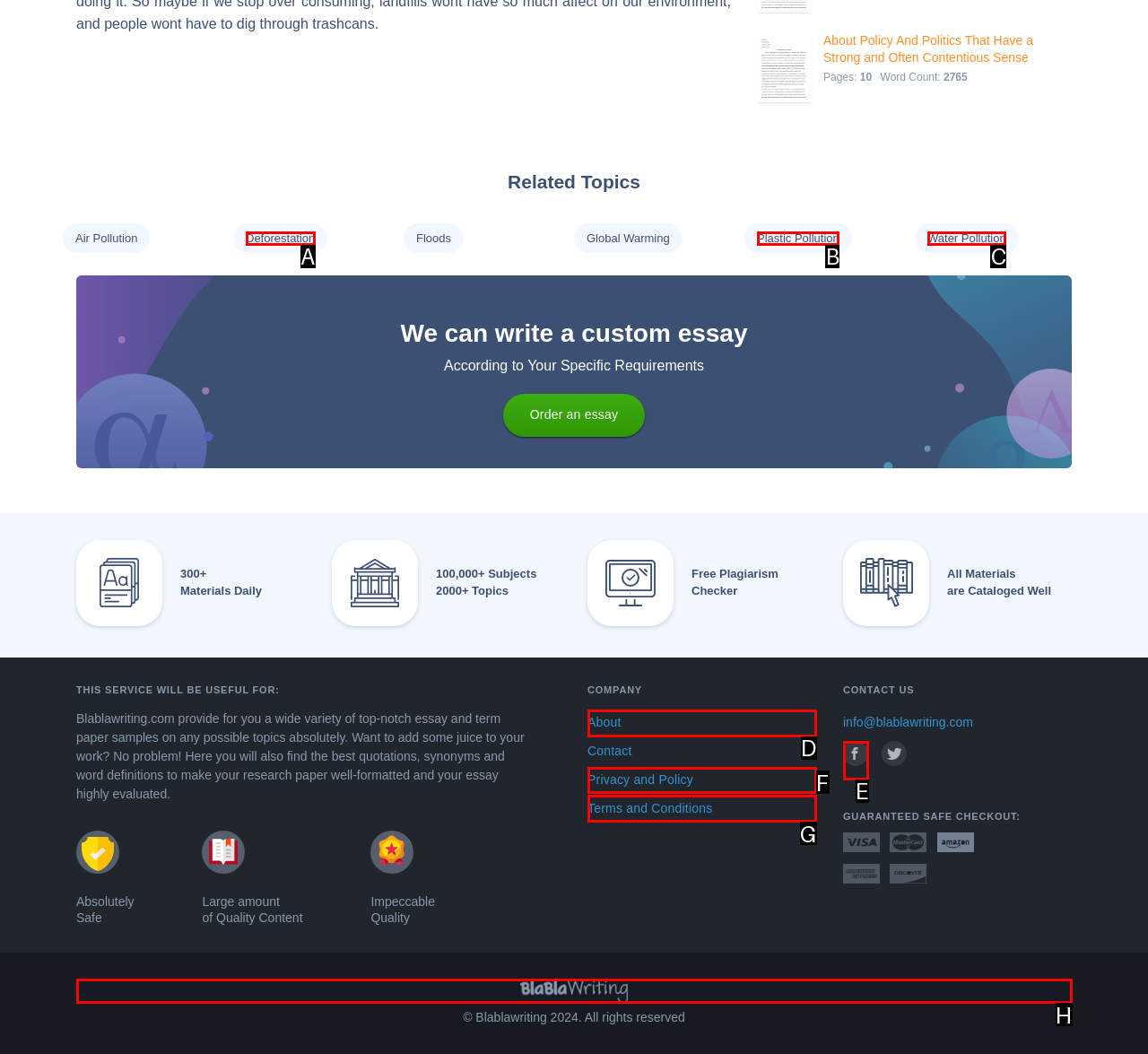Which lettered UI element aligns with this description: Privacy and Policy
Provide your answer using the letter from the available choices.

F